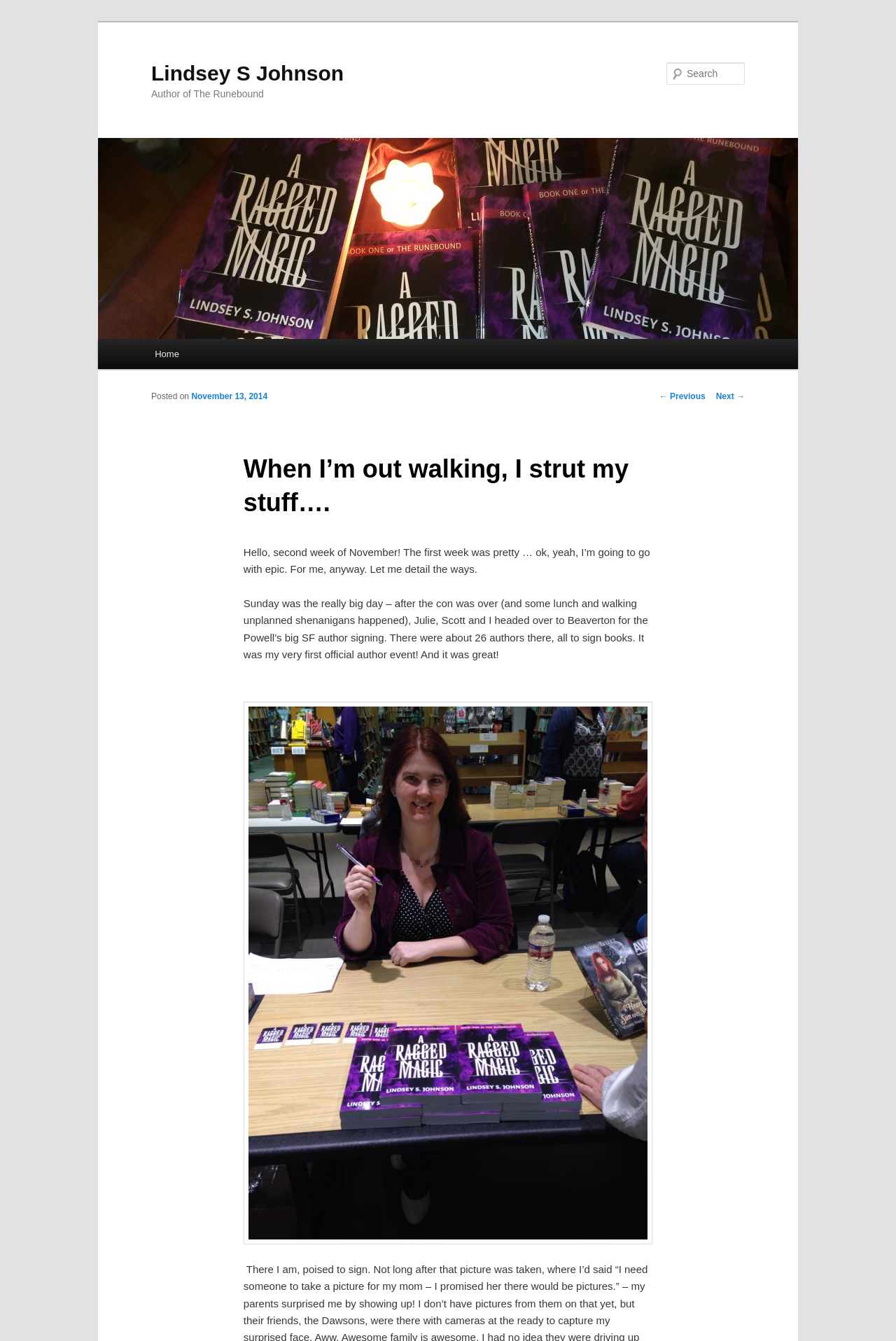Please determine the main heading text of this webpage.

Lindsey S Johnson